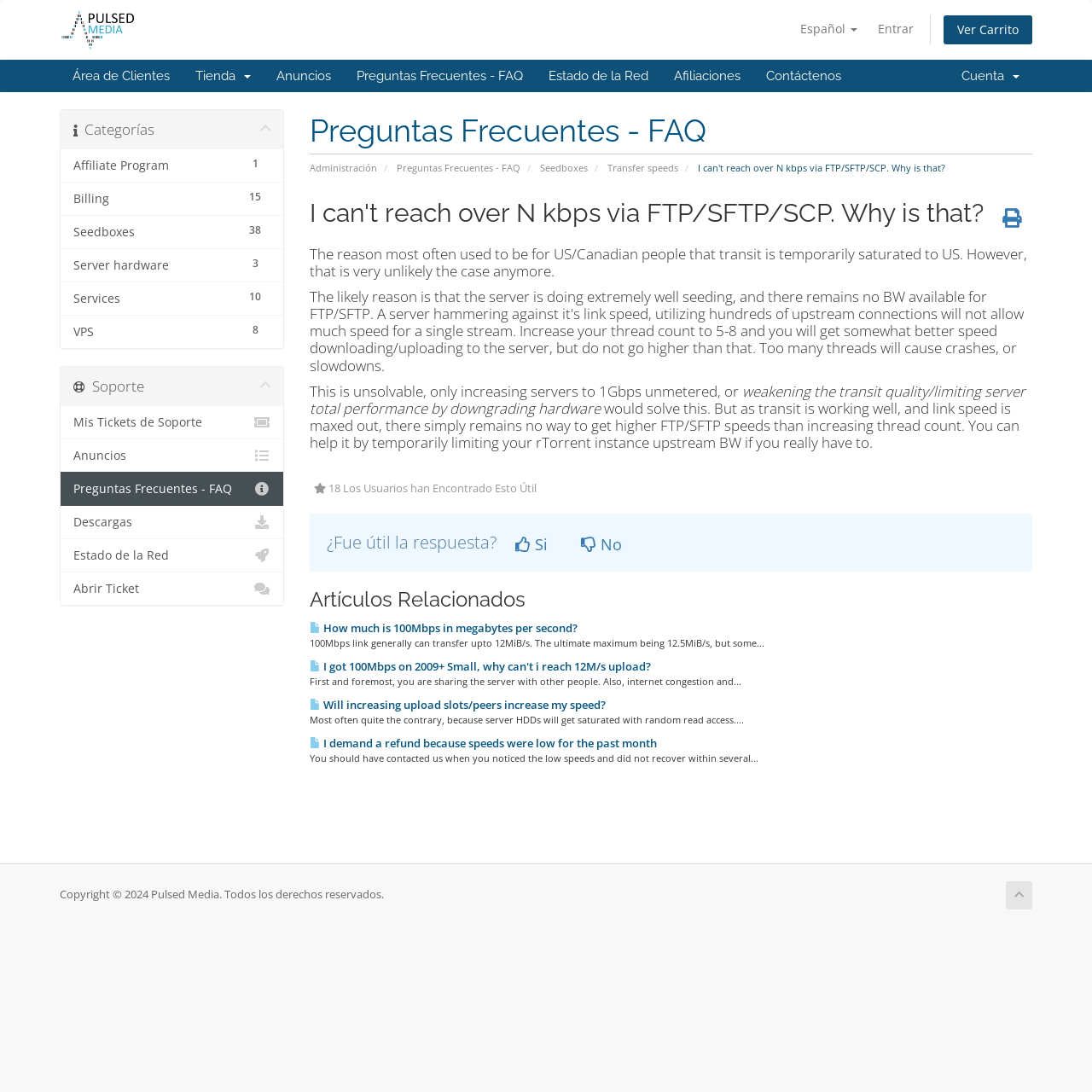Summarize the webpage with a detailed and informative caption.

This webpage is a FAQ page from Pulsed Media, specifically answering the question "I can't reach over N kbps via FTP/SFTP/SCP. Why is that?" The page has a navigation menu at the top with links to various sections, including "Área de Clientes", "Tienda", "Anuncios", "Preguntas Frecuentes - FAQ", "Estado de la Red", "Afiliaciones", "Contáctenos", and "Cuenta". There is also a search bar and a language selection dropdown.

Below the navigation menu, there is a heading "Preguntas Frecuentes - FAQ" followed by a list of links to different categories, including "Administración", "Preguntas Frecuentes - FAQ", "Seedboxes", and "Transfer speeds".

The main content of the page is divided into sections. The first section has a heading "I can't reach over N kbps via FTP/SFTP/SCP. Why is that?" followed by a series of paragraphs explaining the reason for the limitation. There are also links to related articles at the bottom of the section.

To the right of the main content, there is a sidebar with links to other support resources, including "Mis Tickets de Soporte", "Anuncios", "Preguntas Frecuentes - FAQ", "Descargas", "Estado de la Red", and "Abrir Ticket".

At the very bottom of the page, there is a copyright notice "Copyright © 2024 Pulsed Media. Todos los derechos reservados."